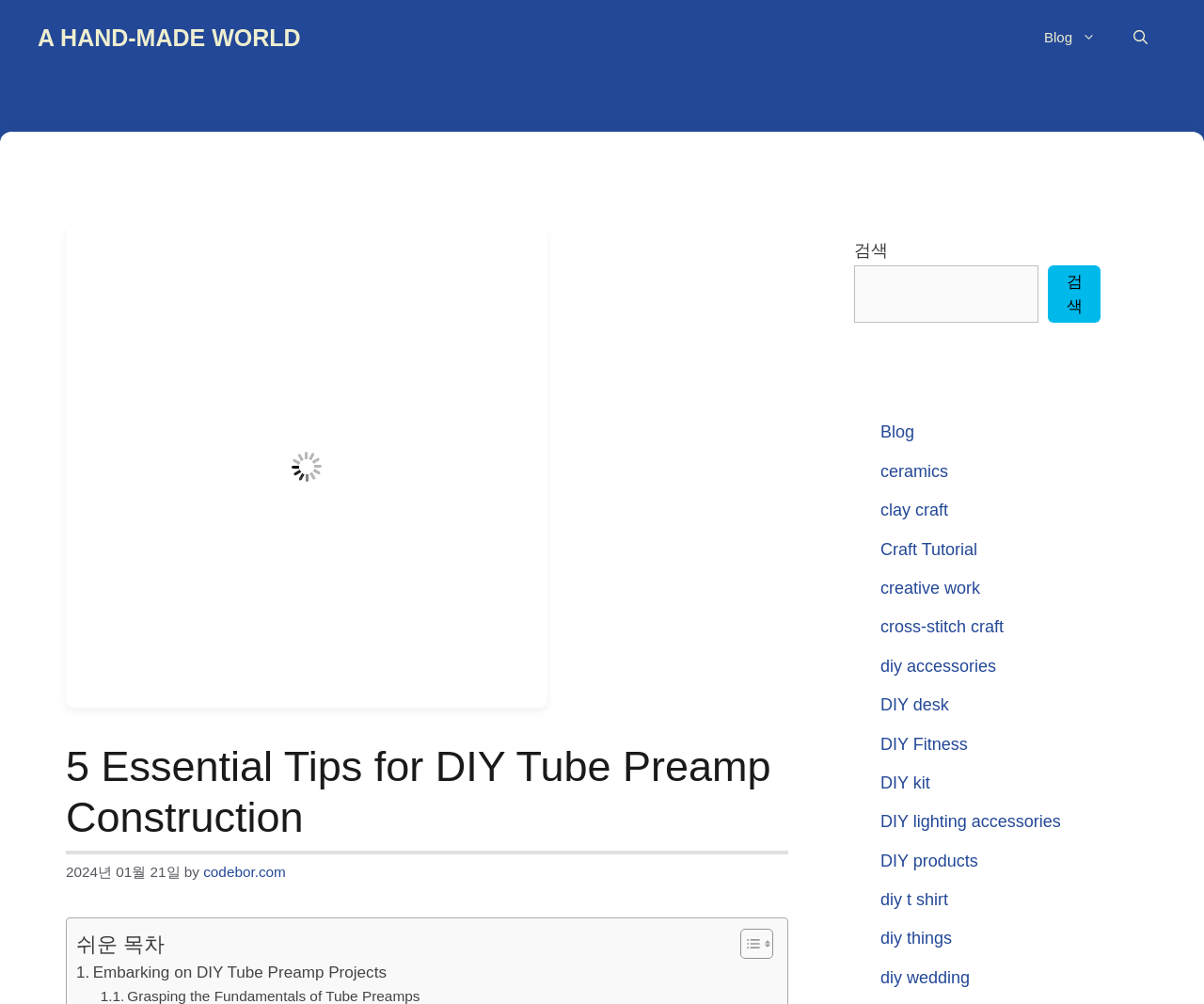Provide an in-depth description of the elements and layout of the webpage.

This webpage is focused on DIY tube preamp construction, with a detailed guide for creating an exquisite DIY tube preamp. At the top, there is a banner with the site's name, accompanied by a navigation menu on the right side, which includes a link to the blog and a search button. Below the banner, there is a large image related to DIY tube preamp construction.

The main content area is divided into two sections. On the left side, there is a header with the title "5 Essential Tips for DIY Tube Preamp Construction" and a timestamp indicating the publication date. Below the title, there is a byline with the author's name, followed by a table of contents with a toggle button.

On the right side, there is a complementary section with a search bar and several links to related topics, including ceramics, clay craft, craft tutorials, and DIY projects. These links are arranged vertically, with the search bar at the top.

Overall, the webpage is well-organized, with a clear focus on providing a detailed guide for DIY tube preamp construction, accompanied by related resources and links to other DIY projects.